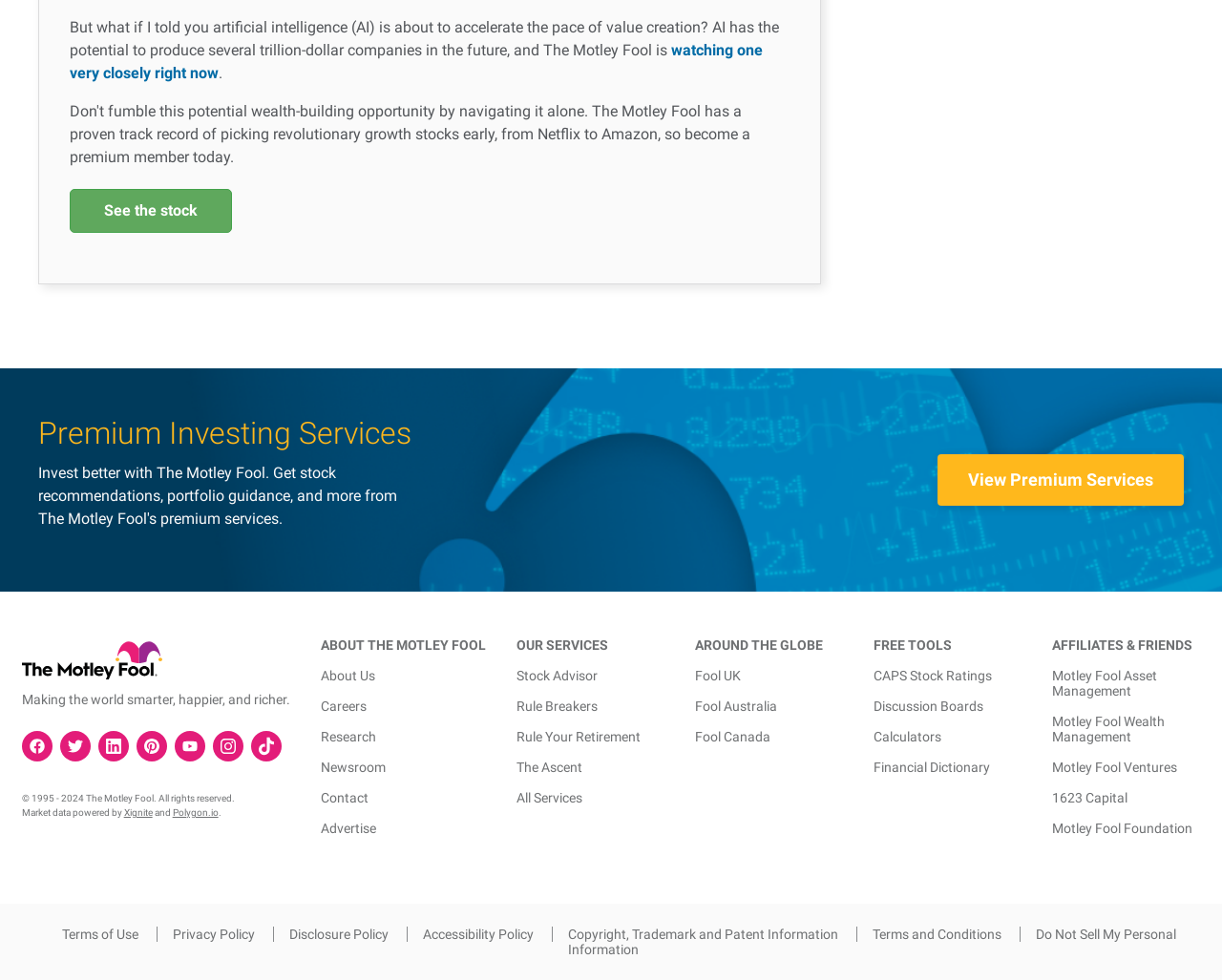Please identify the bounding box coordinates of the element's region that should be clicked to execute the following instruction: "Click the 'Menu' button". The bounding box coordinates must be four float numbers between 0 and 1, i.e., [left, top, right, bottom].

None